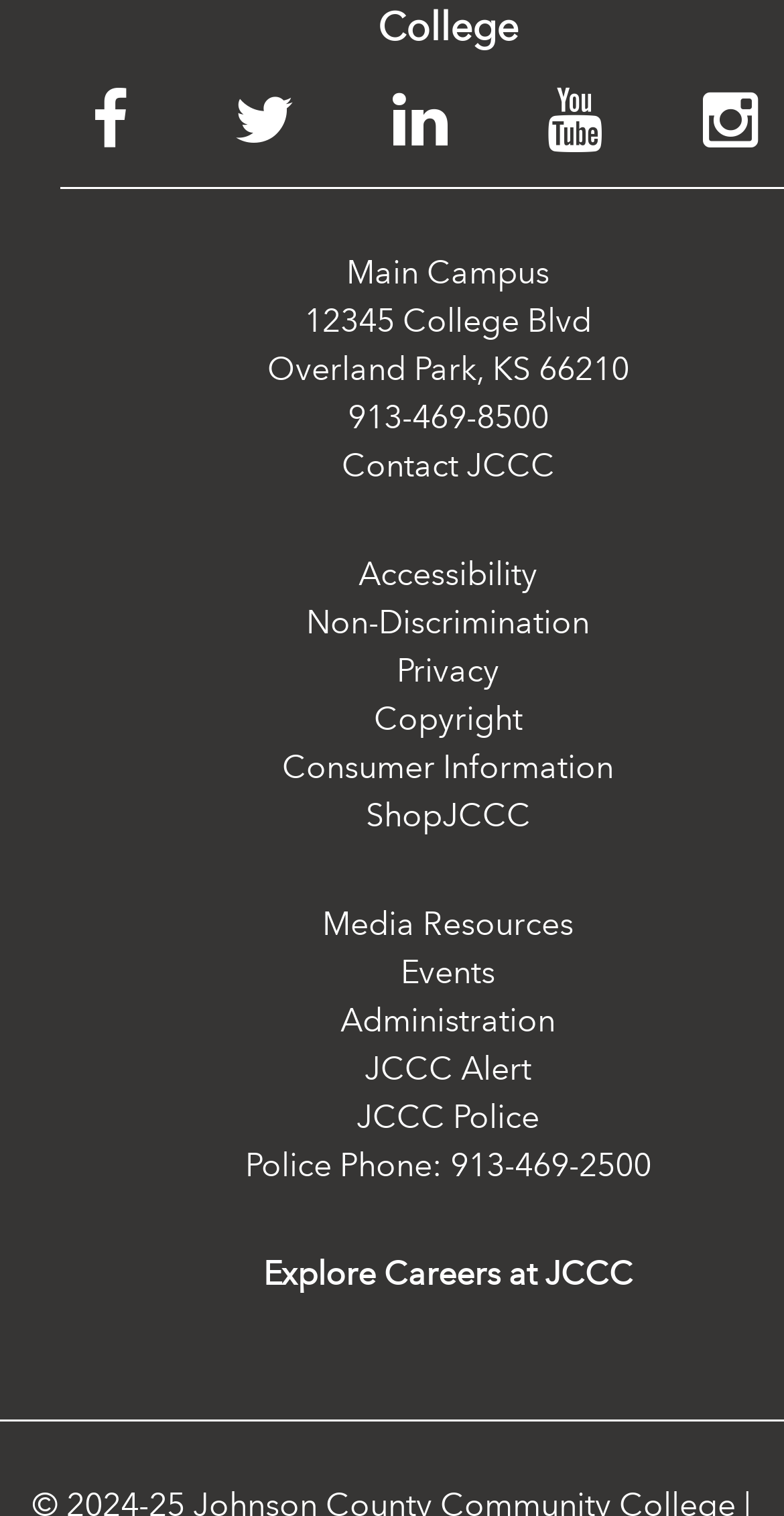Answer the question with a single word or phrase: 
What is the address of 12345 College Blvd?

Overland Park, KS 66210